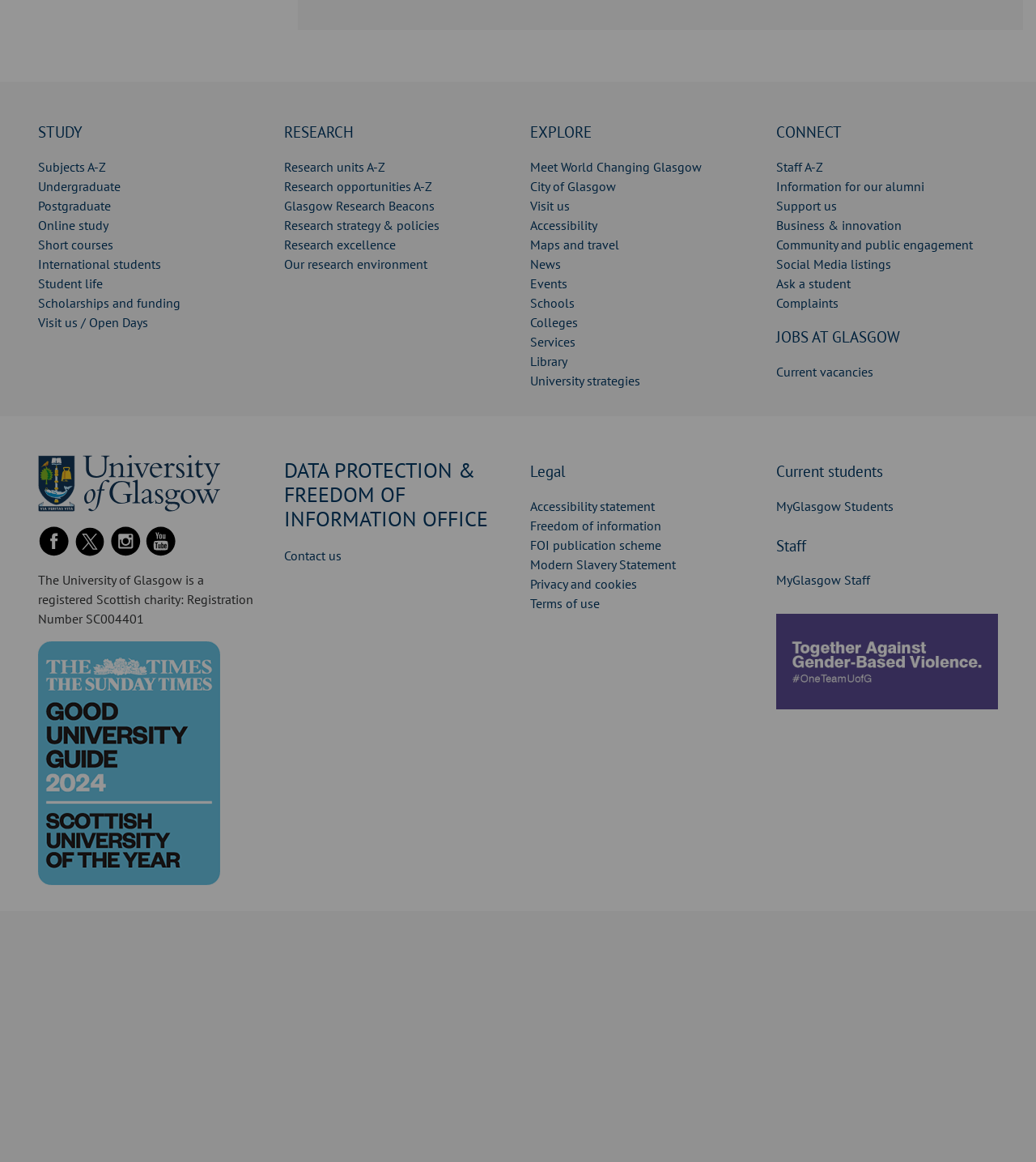Provide a brief response using a word or short phrase to this question:
What is the name of the office related to data protection?

DATA PROTECTION & FREEDOM OF INFORMATION OFFICE